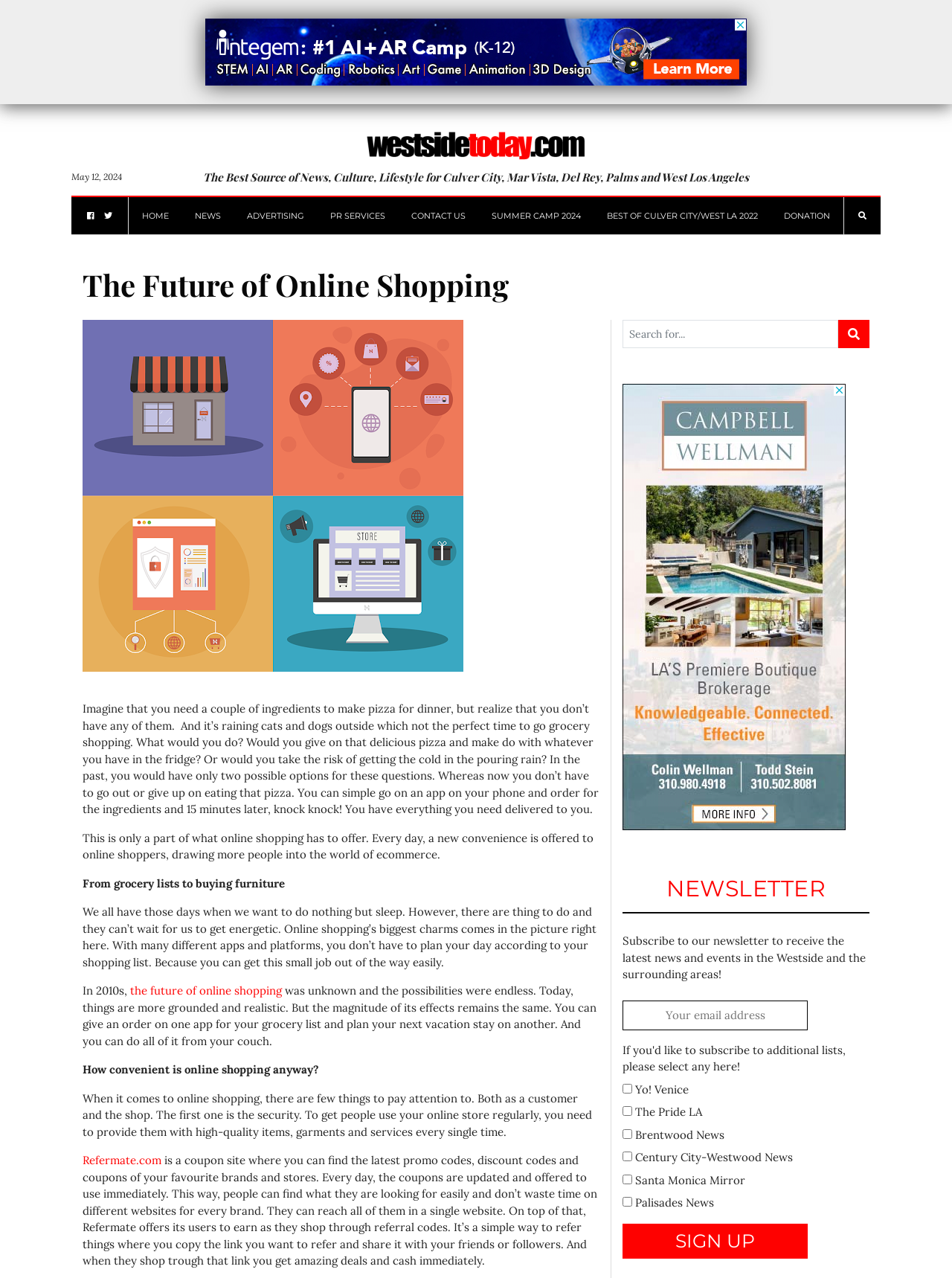What is the benefit of online shopping mentioned in the article?
Please look at the screenshot and answer in one word or a short phrase.

Convenience